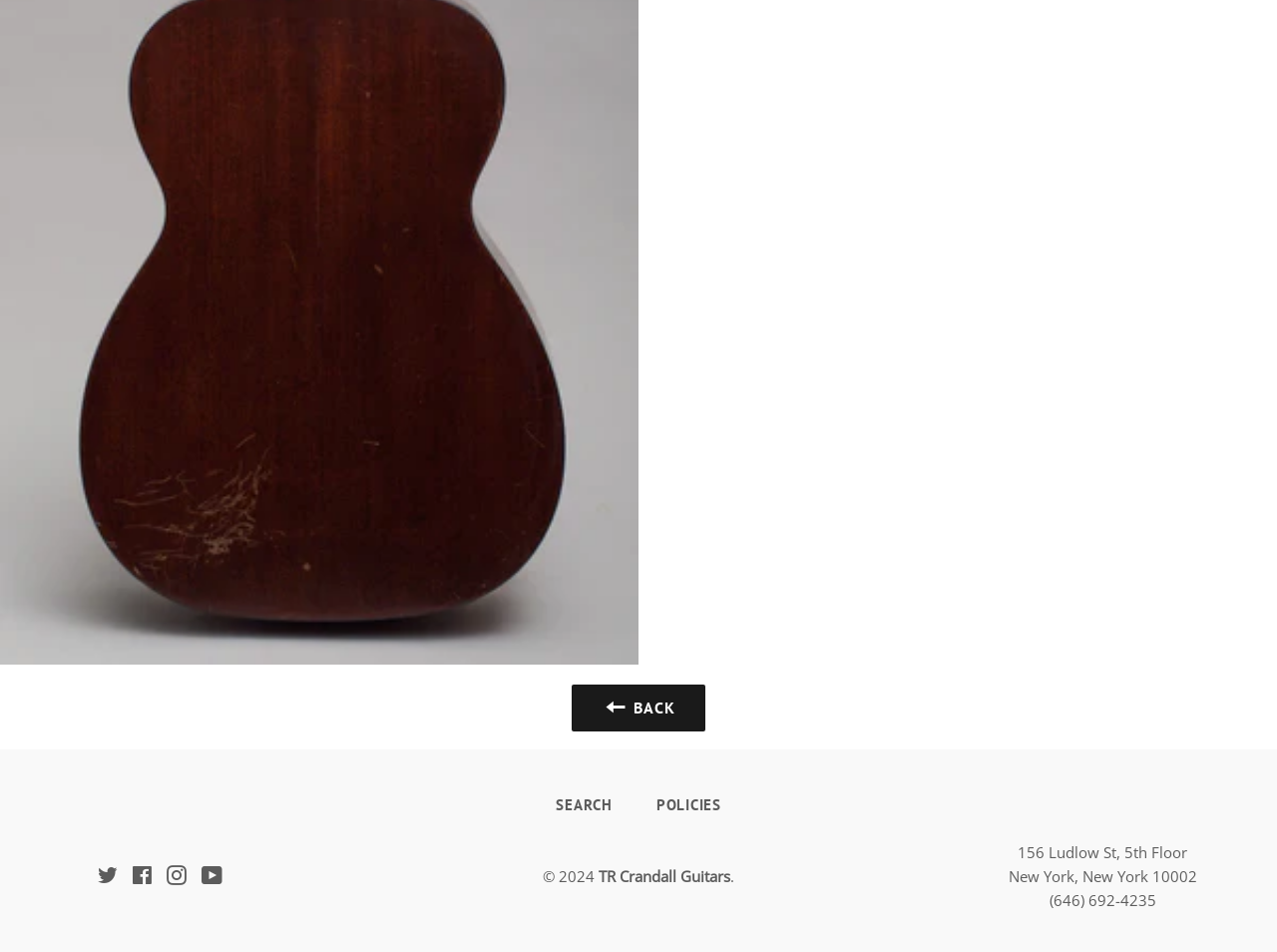Using the information from the screenshot, answer the following question thoroughly:
How many social media links are available?

I found the social media links by looking at the link elements at the bottom of the page, which are labeled as 'Twitter', 'Facebook', 'Instagram', and 'YouTube', indicating that there are four social media links available.